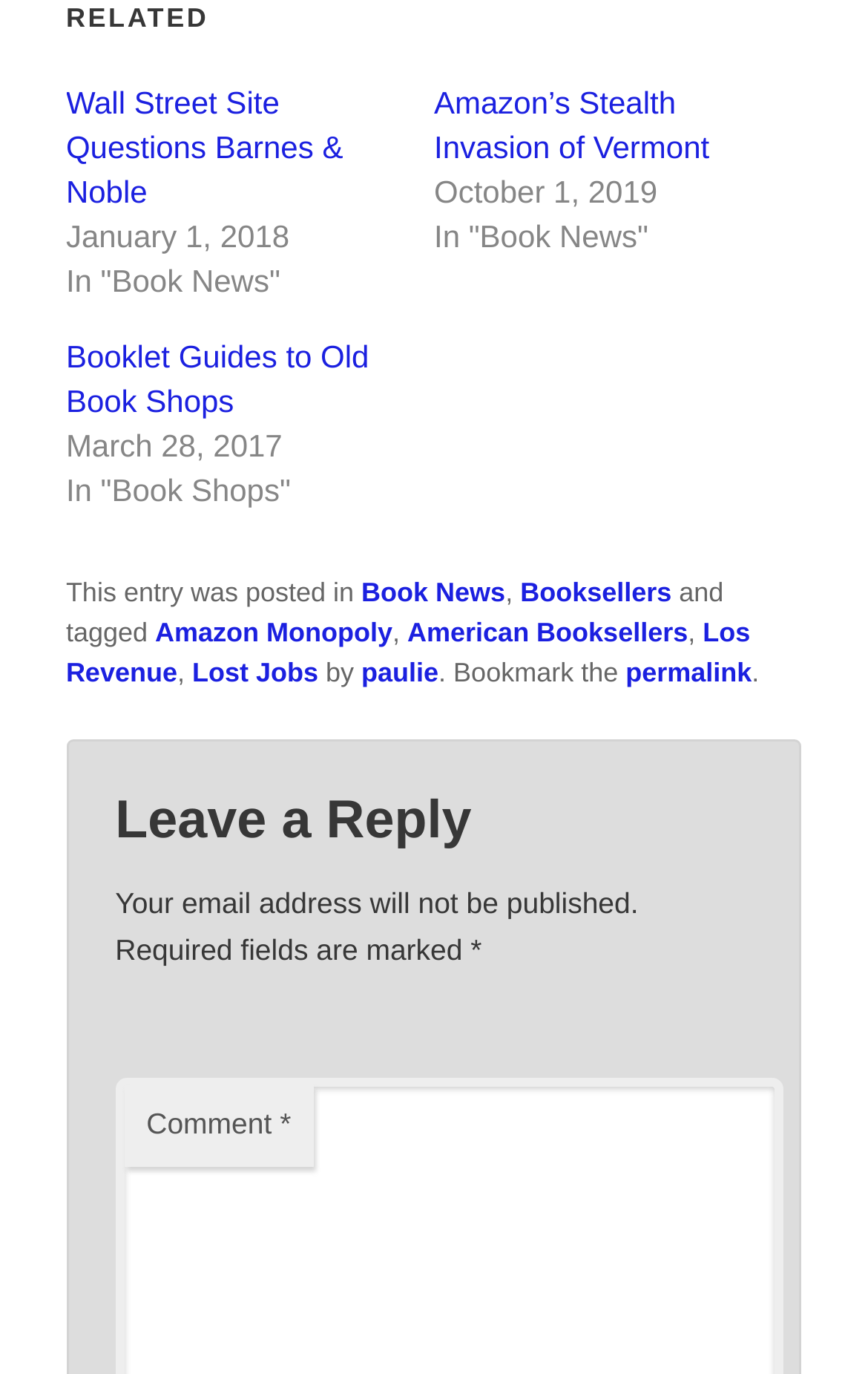Find the bounding box coordinates of the element to click in order to complete the given instruction: "Click on the link 'Amazon’s Stealth Invasion of Vermont'."

[0.5, 0.061, 0.817, 0.12]